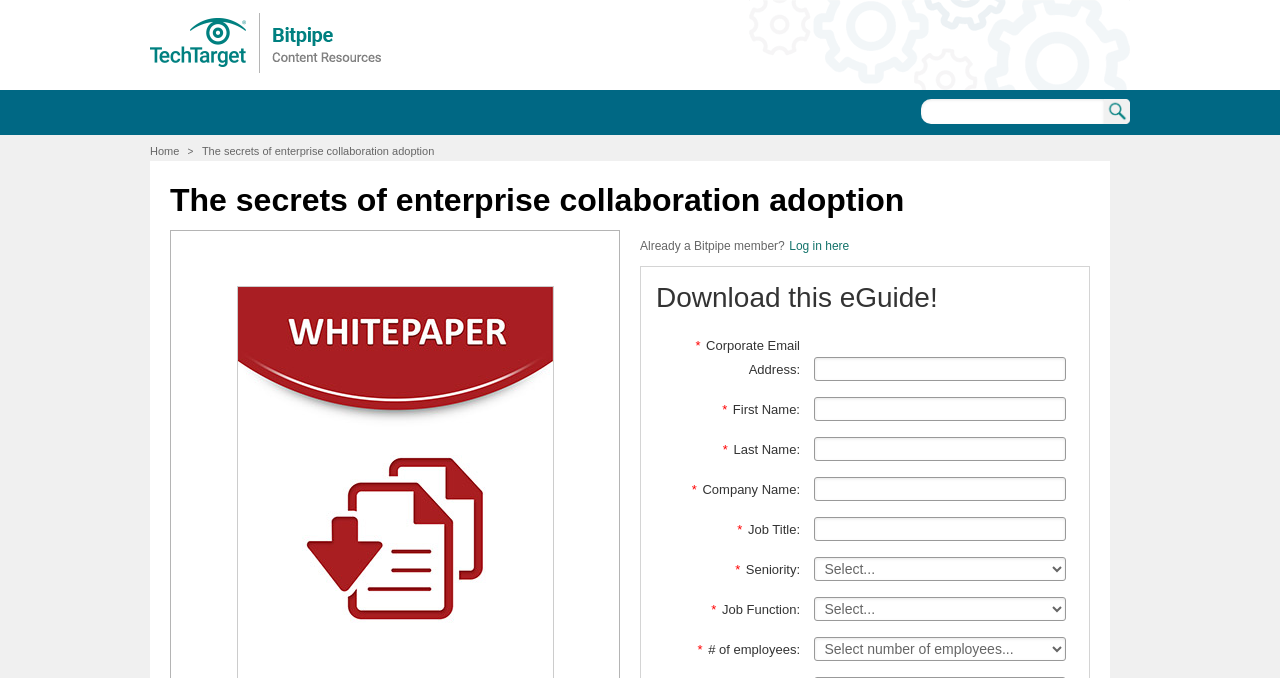What is required to download the eGuide?
Look at the image and respond with a one-word or short phrase answer.

Corporate email address